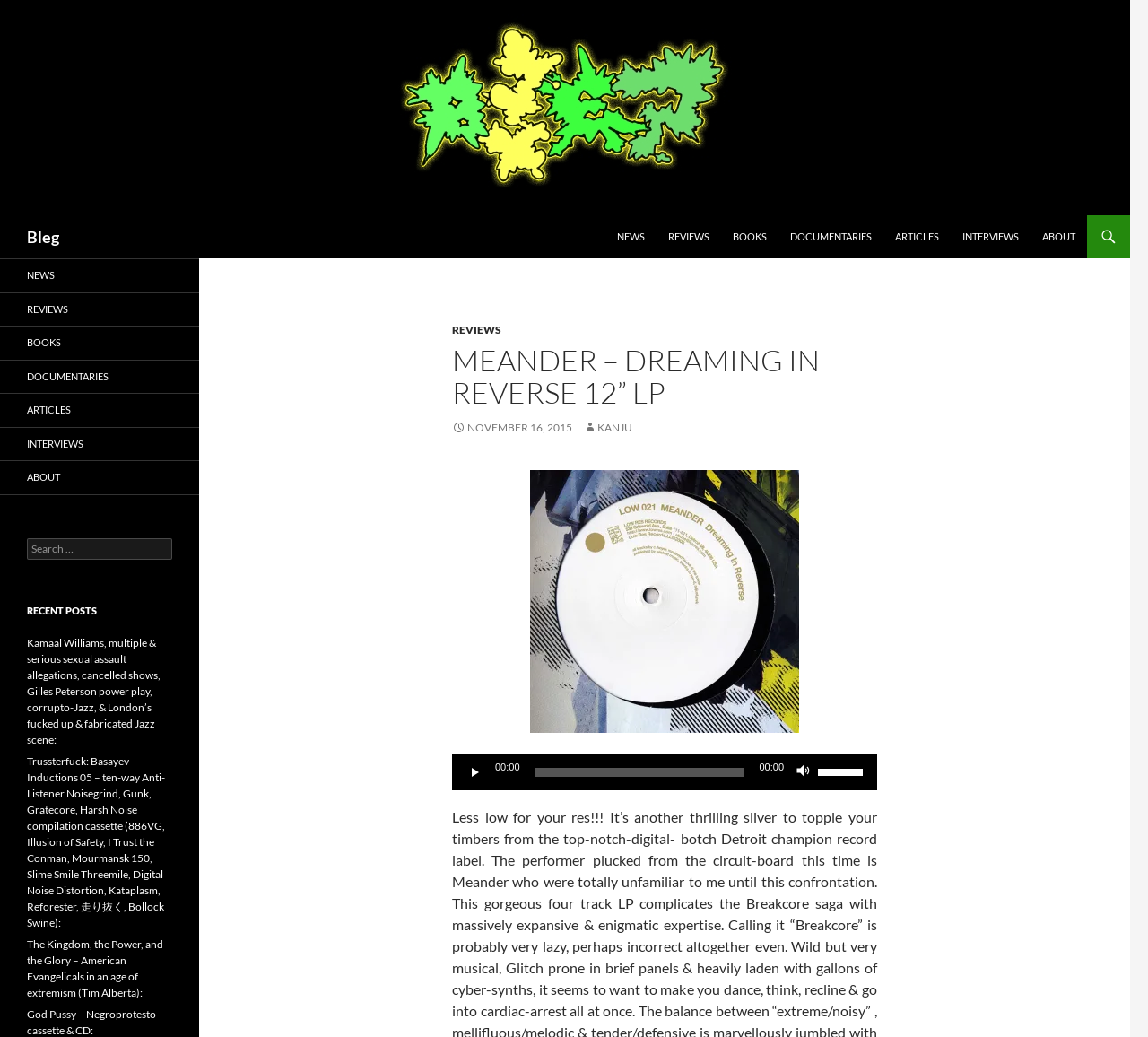Show the bounding box coordinates for the element that needs to be clicked to execute the following instruction: "Go to the NEWS page". Provide the coordinates in the form of four float numbers between 0 and 1, i.e., [left, top, right, bottom].

[0.528, 0.208, 0.571, 0.249]